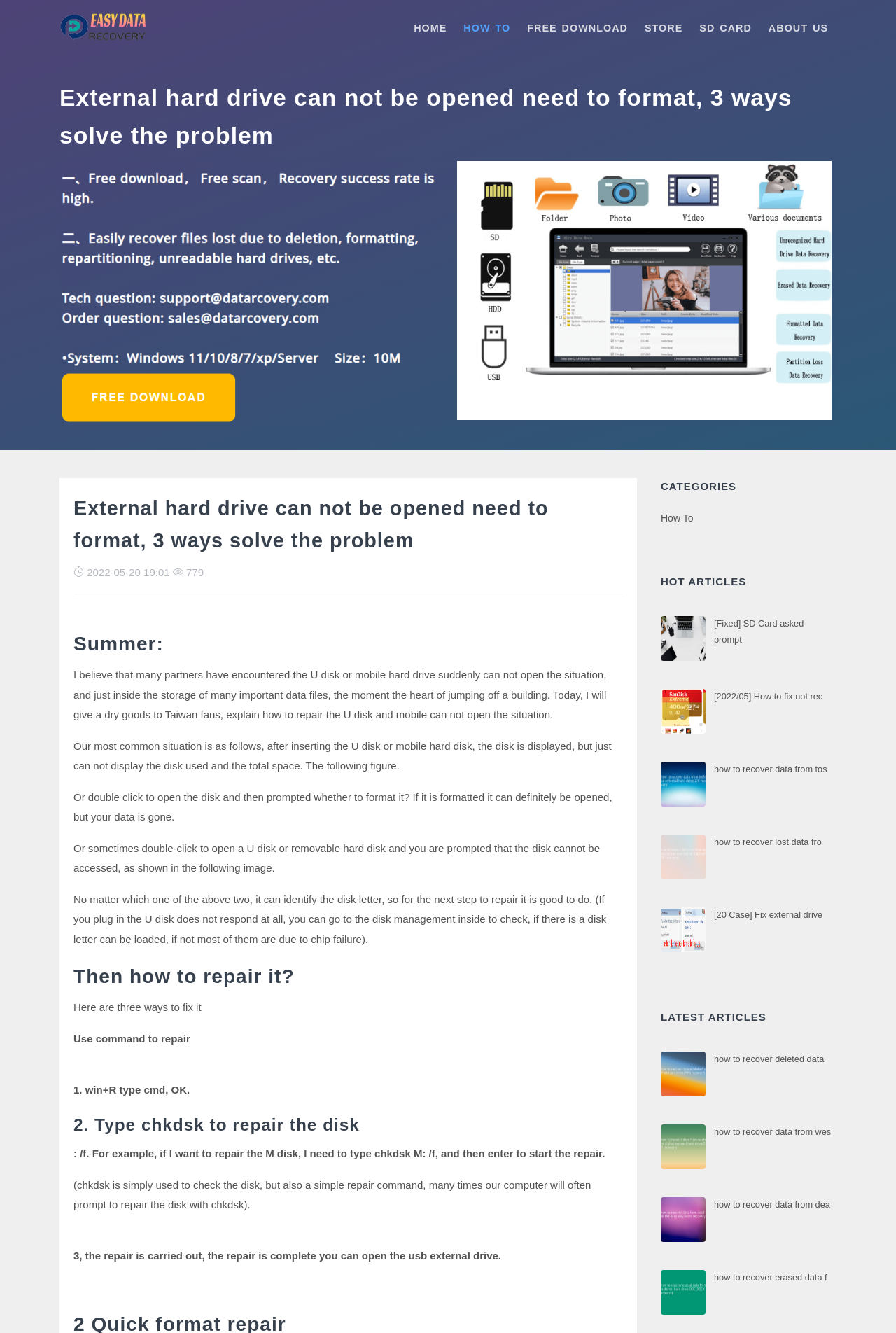Could you provide the bounding box coordinates for the portion of the screen to click to complete this instruction: "Click the HOW TO link"?

[0.508, 0.005, 0.579, 0.037]